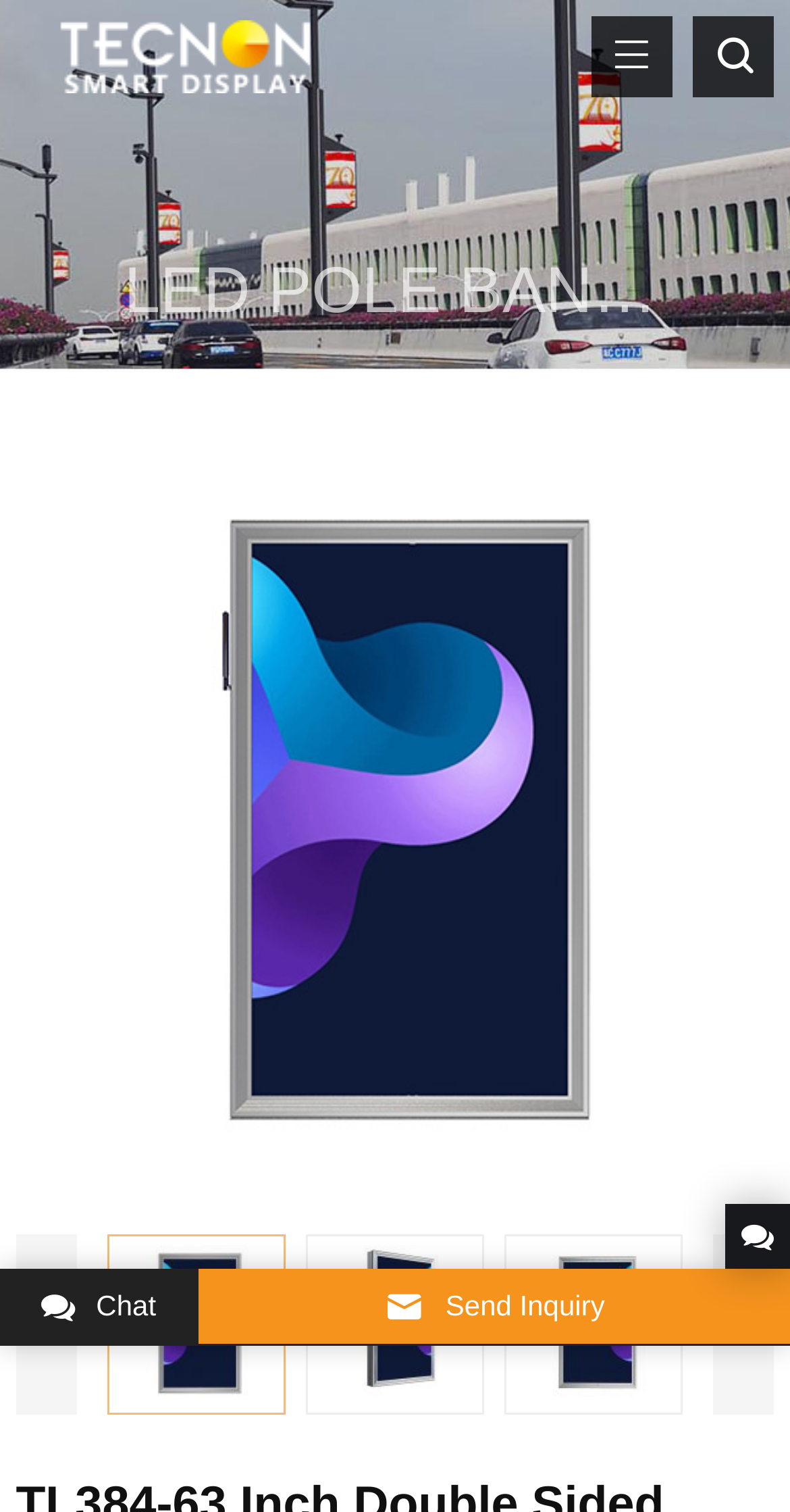What is the text on the second link from the top right?
Using the image as a reference, give an elaborate response to the question.

The second link from the top right has the text 'Send Inquiry', which suggests that it is for sending an inquiry or question to the company.